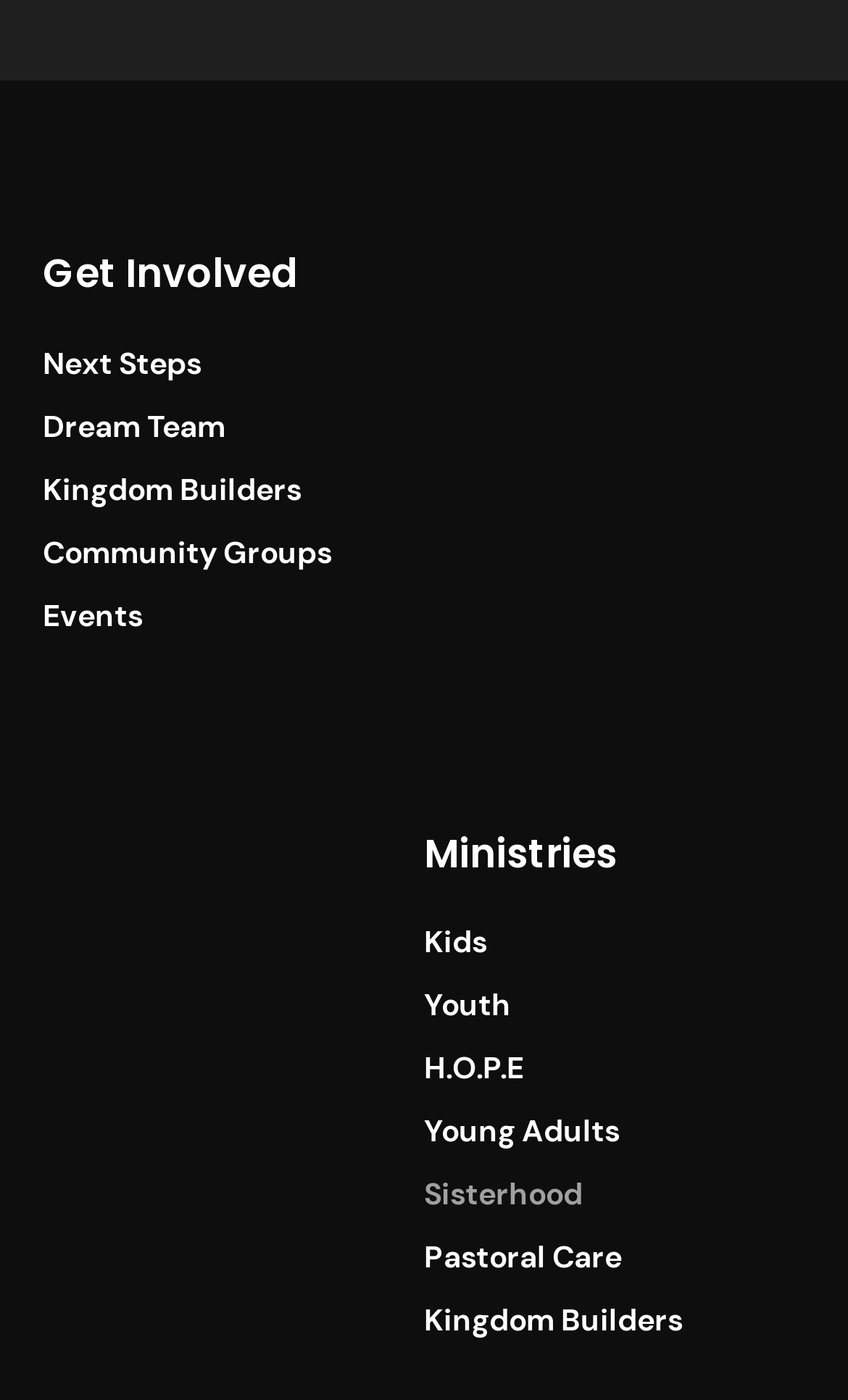Please answer the following question using a single word or phrase: 
What are the ministries offered?

Kids, Youth, H.O.P.E, etc.